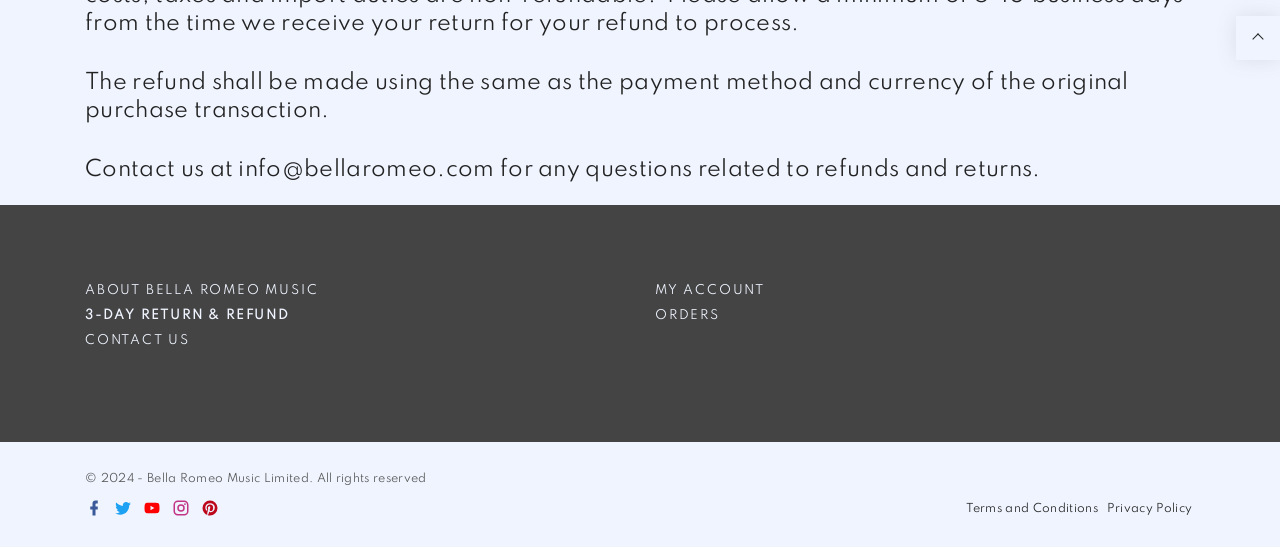Show the bounding box coordinates for the HTML element described as: "Orders".

[0.512, 0.565, 0.562, 0.589]